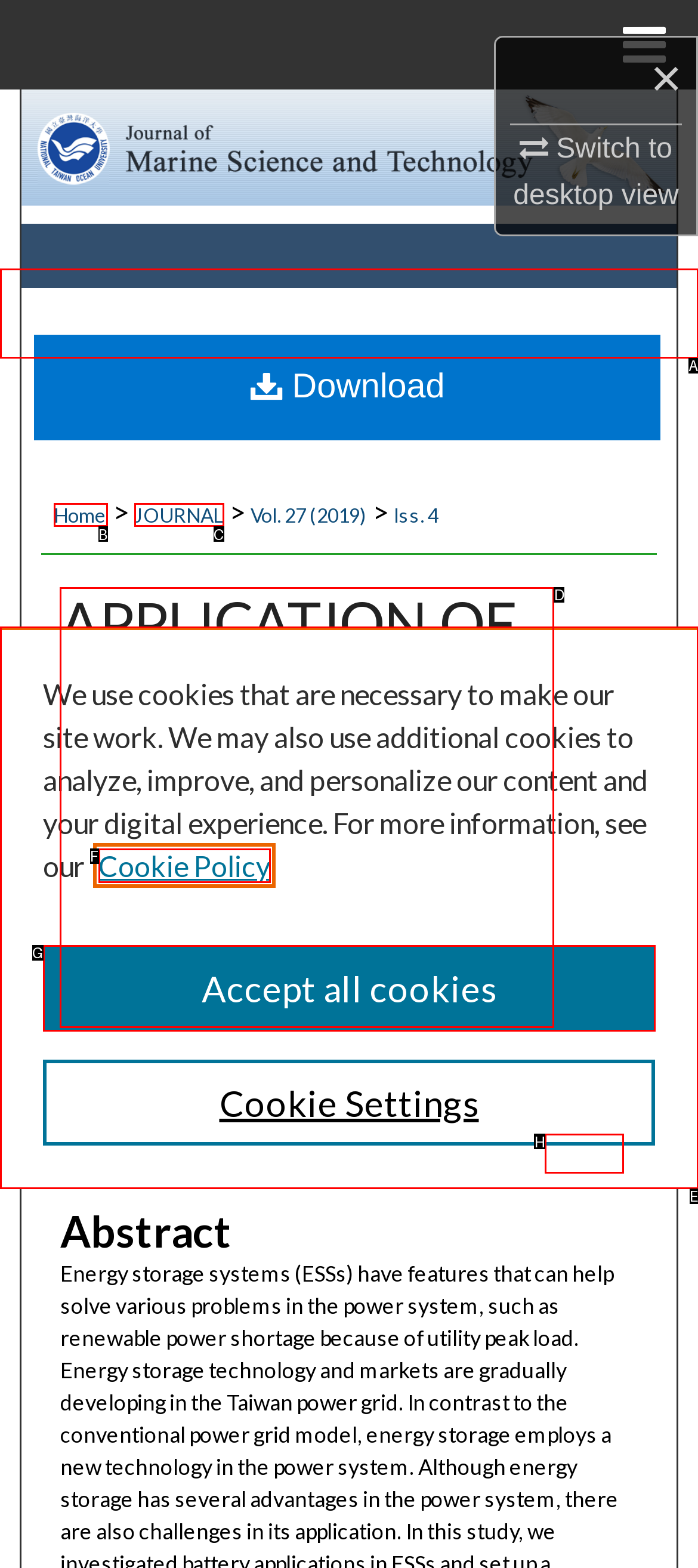Please provide the letter of the UI element that best fits the following description: My Account
Respond with the letter from the given choices only.

A